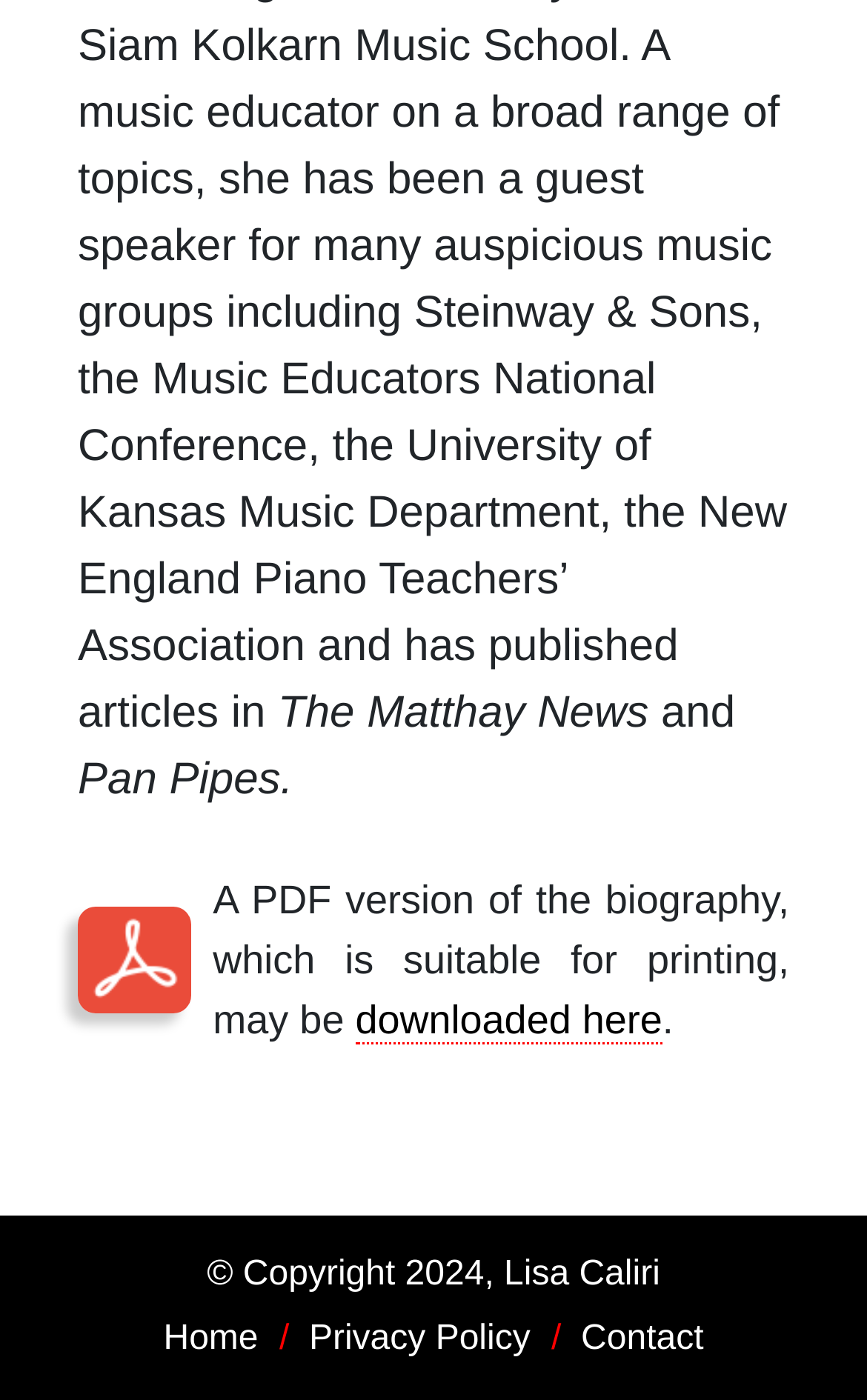Respond to the following question using a concise word or phrase: 
What is the purpose of the PDF version?

suitable for printing